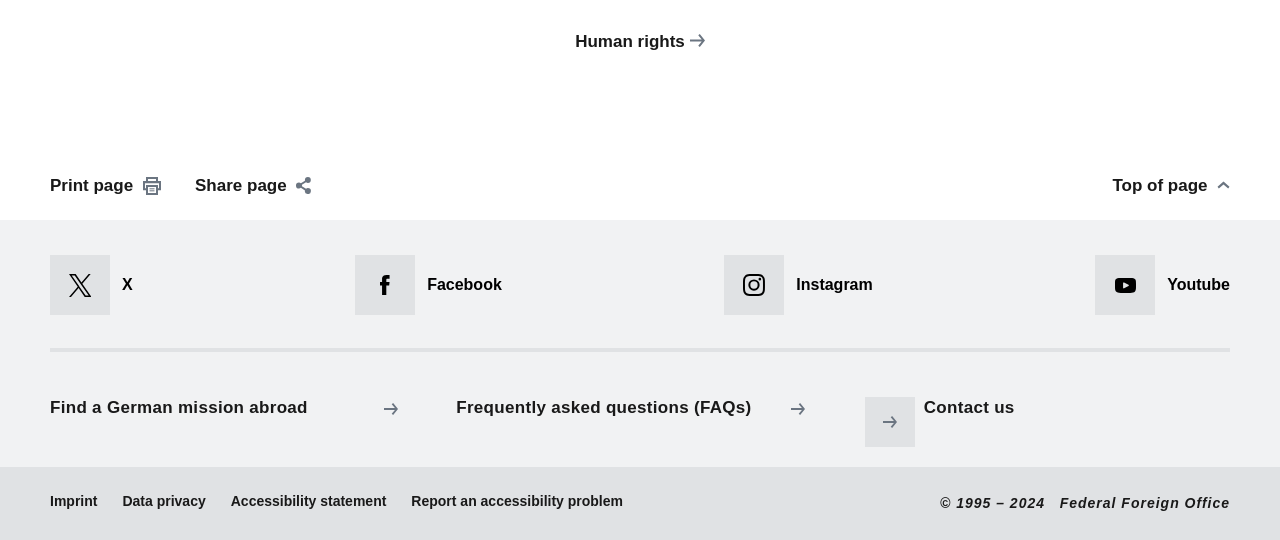Could you please study the image and provide a detailed answer to the question:
What social media platforms are available for sharing?

The webpage provides links to three social media platforms, namely Facebook, Instagram, and Youtube, which can be used to share content from the website.